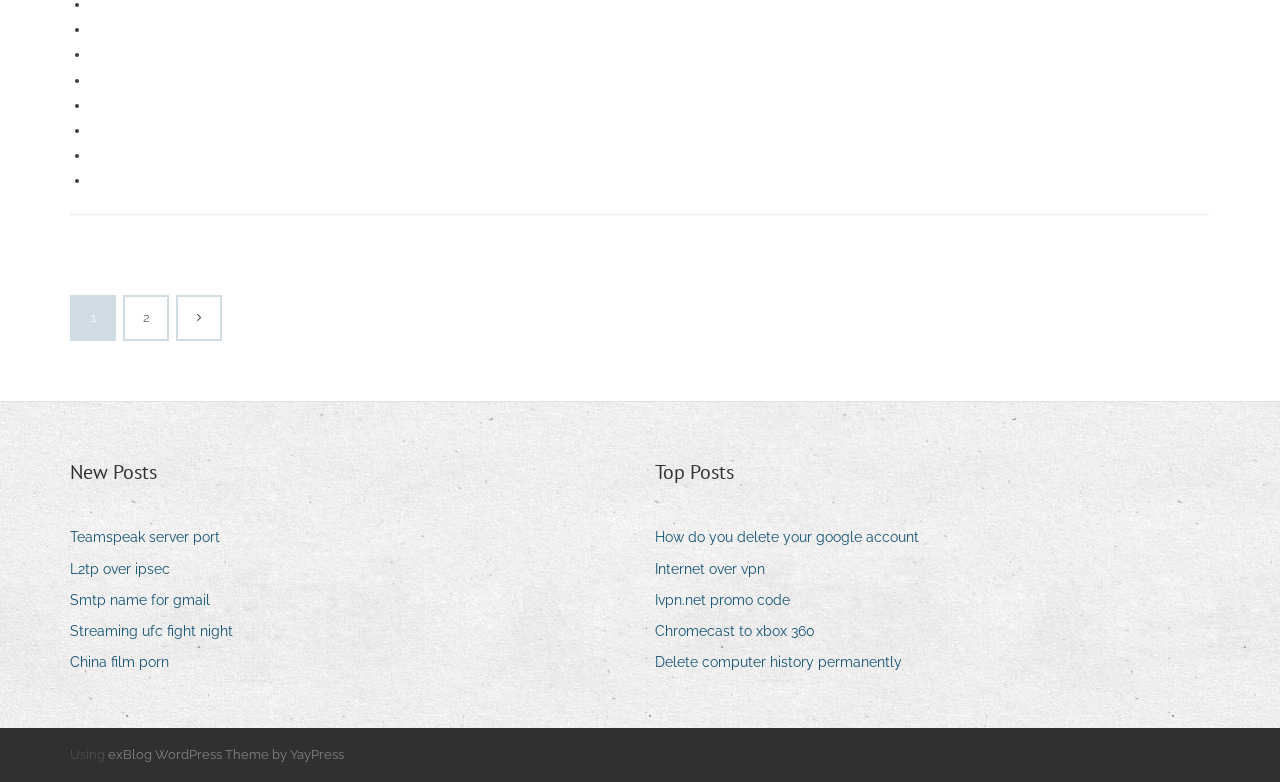Please pinpoint the bounding box coordinates for the region I should click to adhere to this instruction: "Visit the exBlog WordPress Theme by YayPress website".

[0.084, 0.956, 0.269, 0.975]